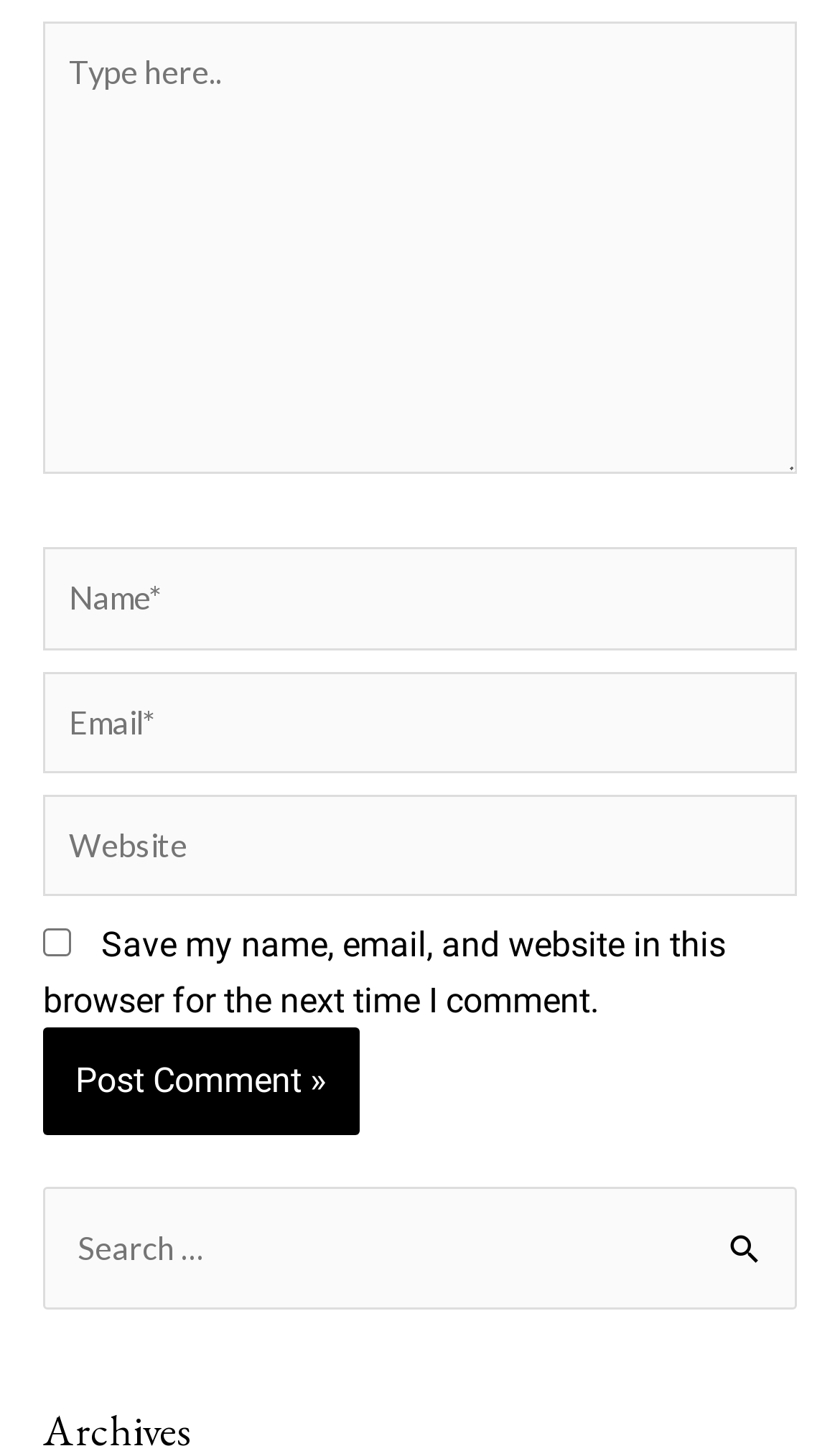Can you show the bounding box coordinates of the region to click on to complete the task described in the instruction: "Submit the comment"?

[0.051, 0.709, 0.428, 0.782]